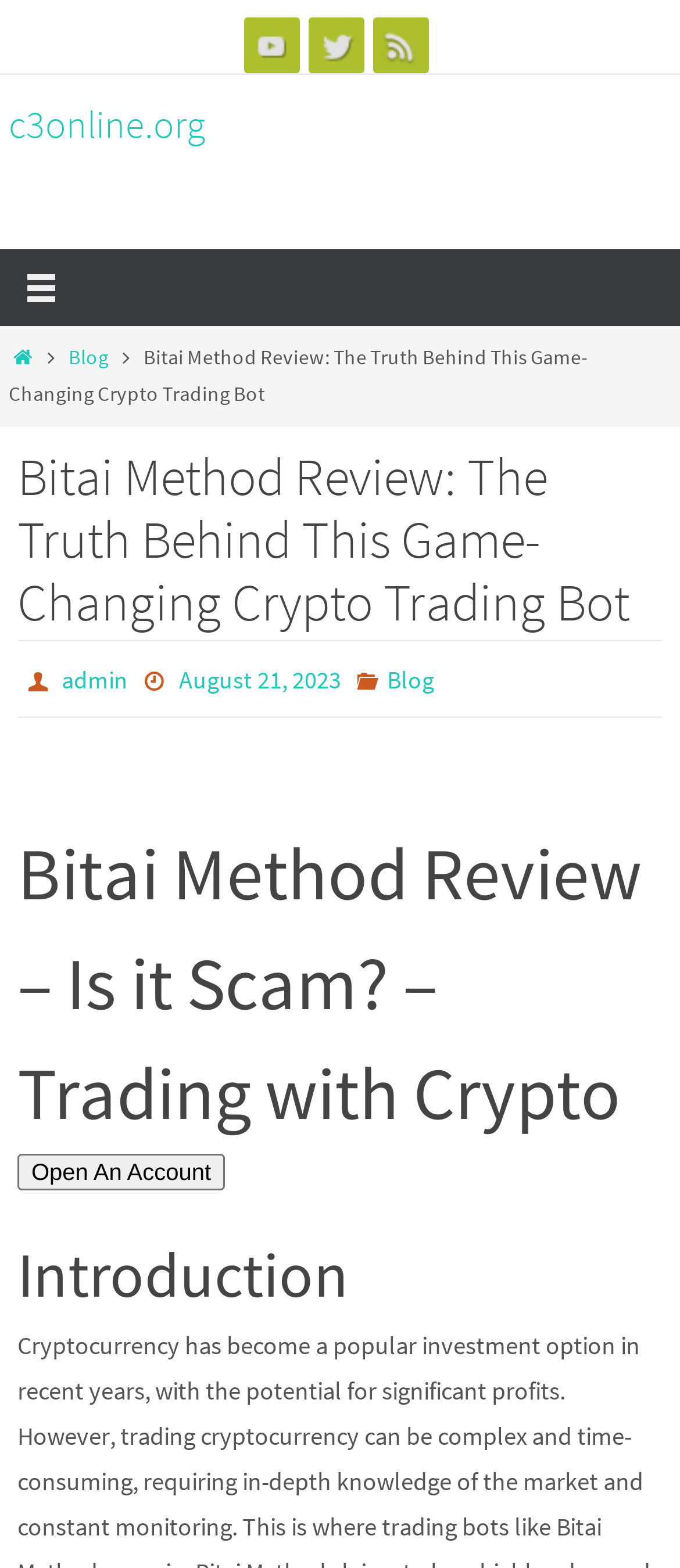Respond with a single word or phrase to the following question: What is the date of the review?

August 21, 2023